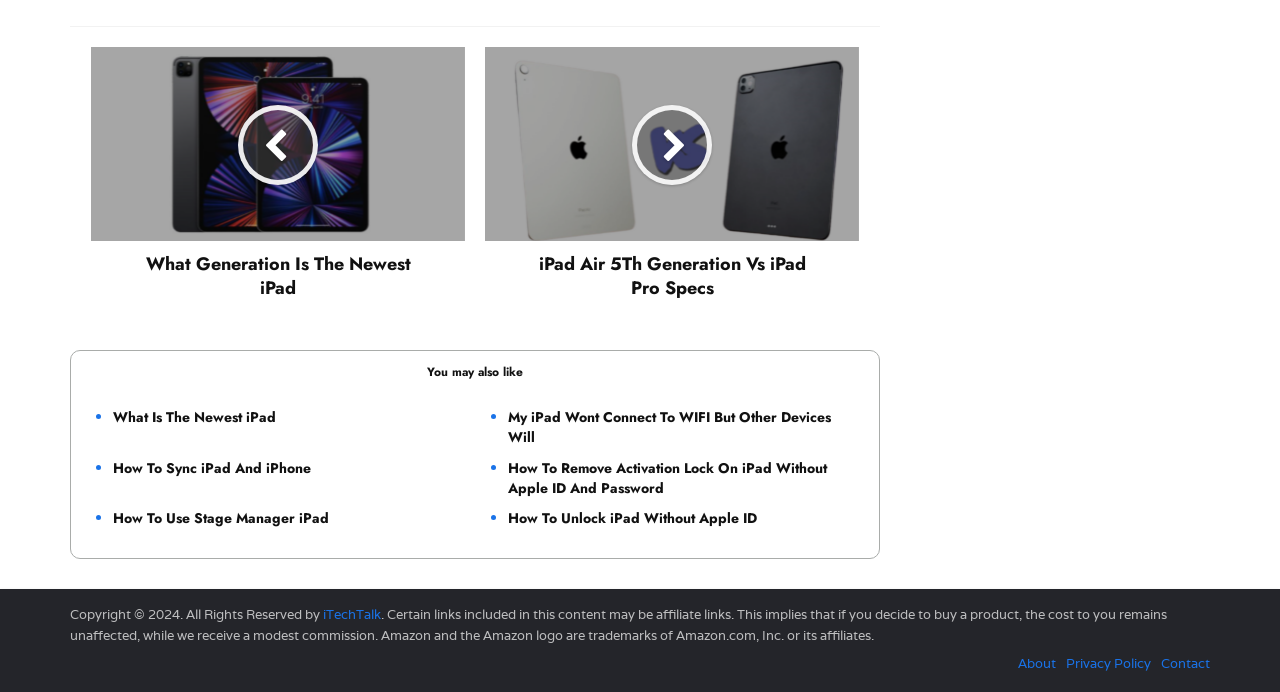Extract the bounding box coordinates for the described element: "Privacy Policy". The coordinates should be represented as four float numbers between 0 and 1: [left, top, right, bottom].

[0.833, 0.946, 0.899, 0.971]